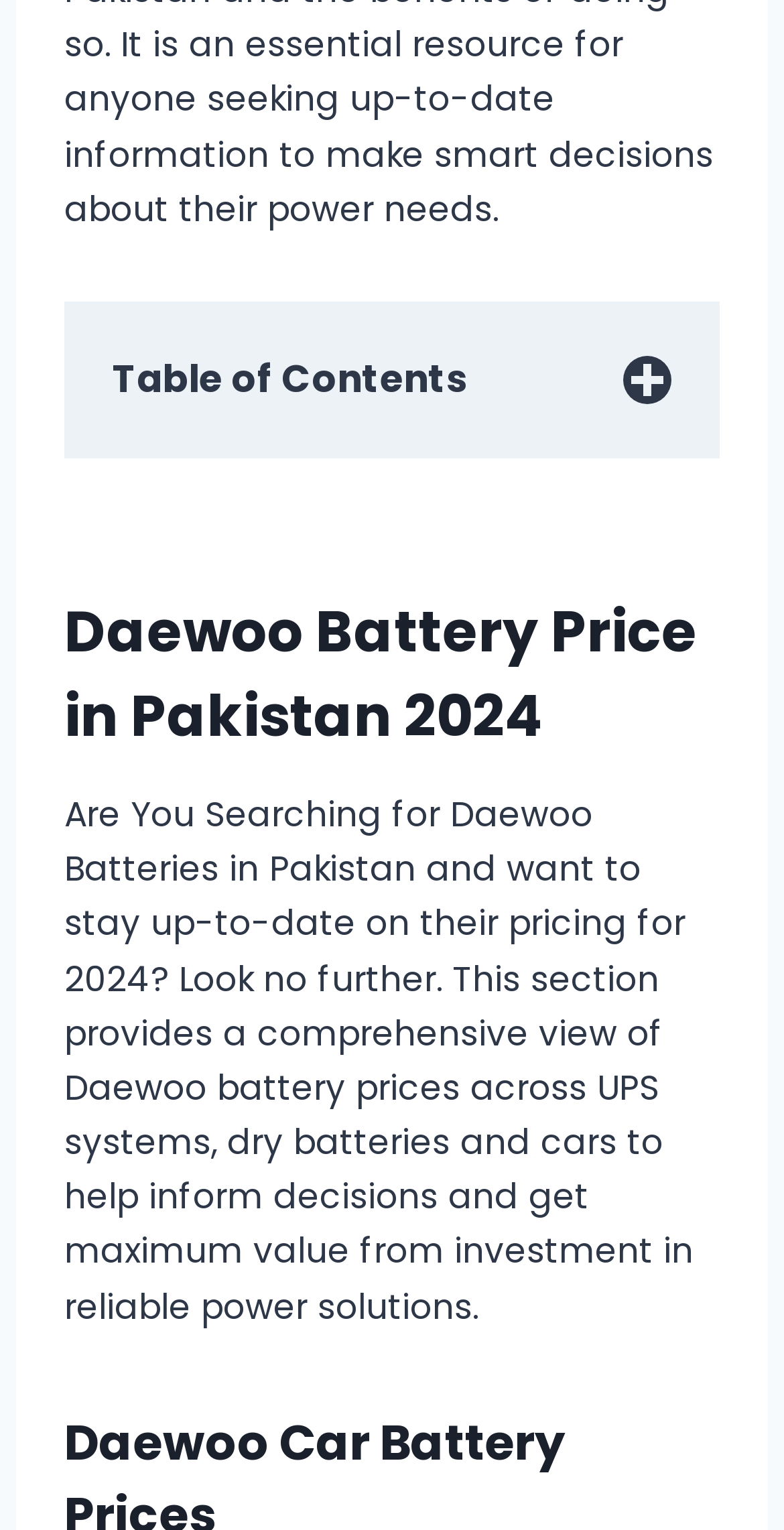What is the main topic of this webpage?
Refer to the image and answer the question using a single word or phrase.

Daewoo Battery Price in Pakistan